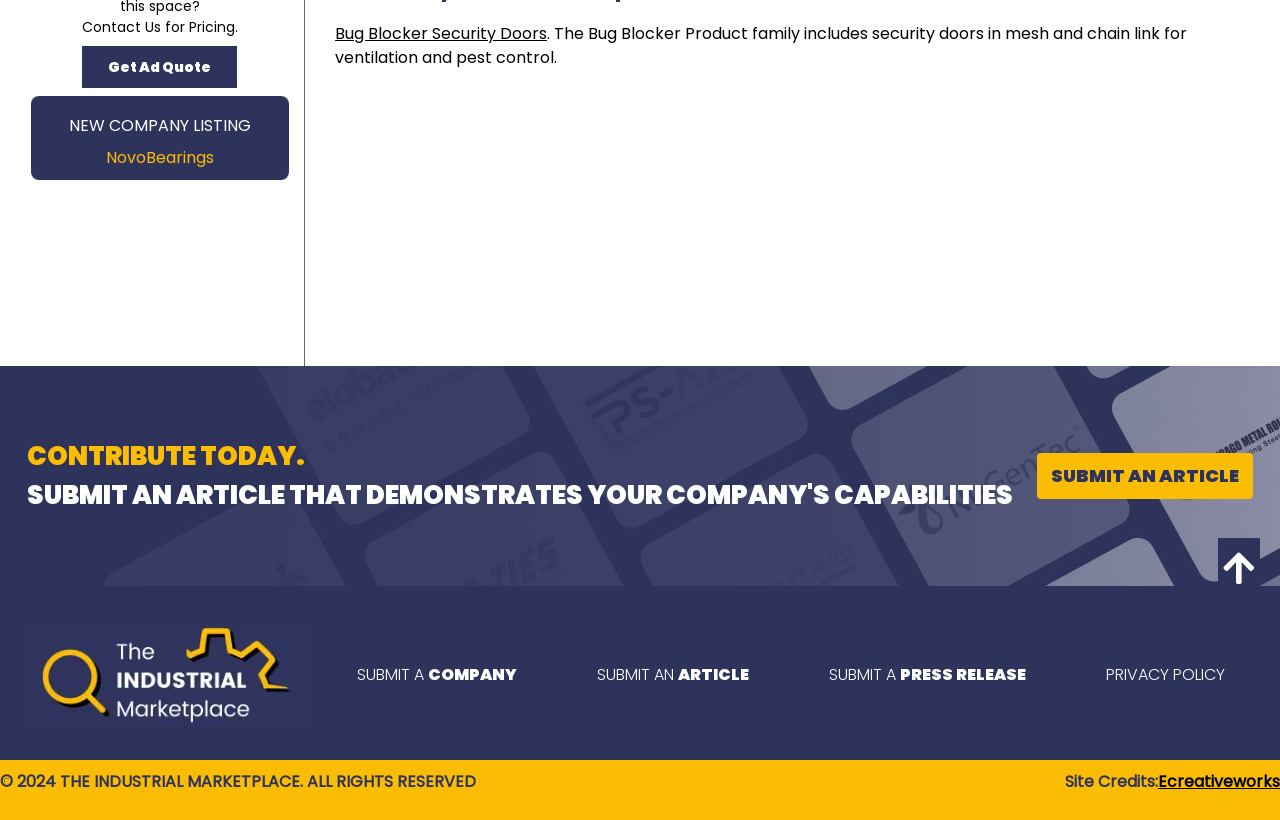Based on the element description "Submit A Press Release", predict the bounding box coordinates of the UI element.

[0.616, 0.802, 0.833, 0.843]